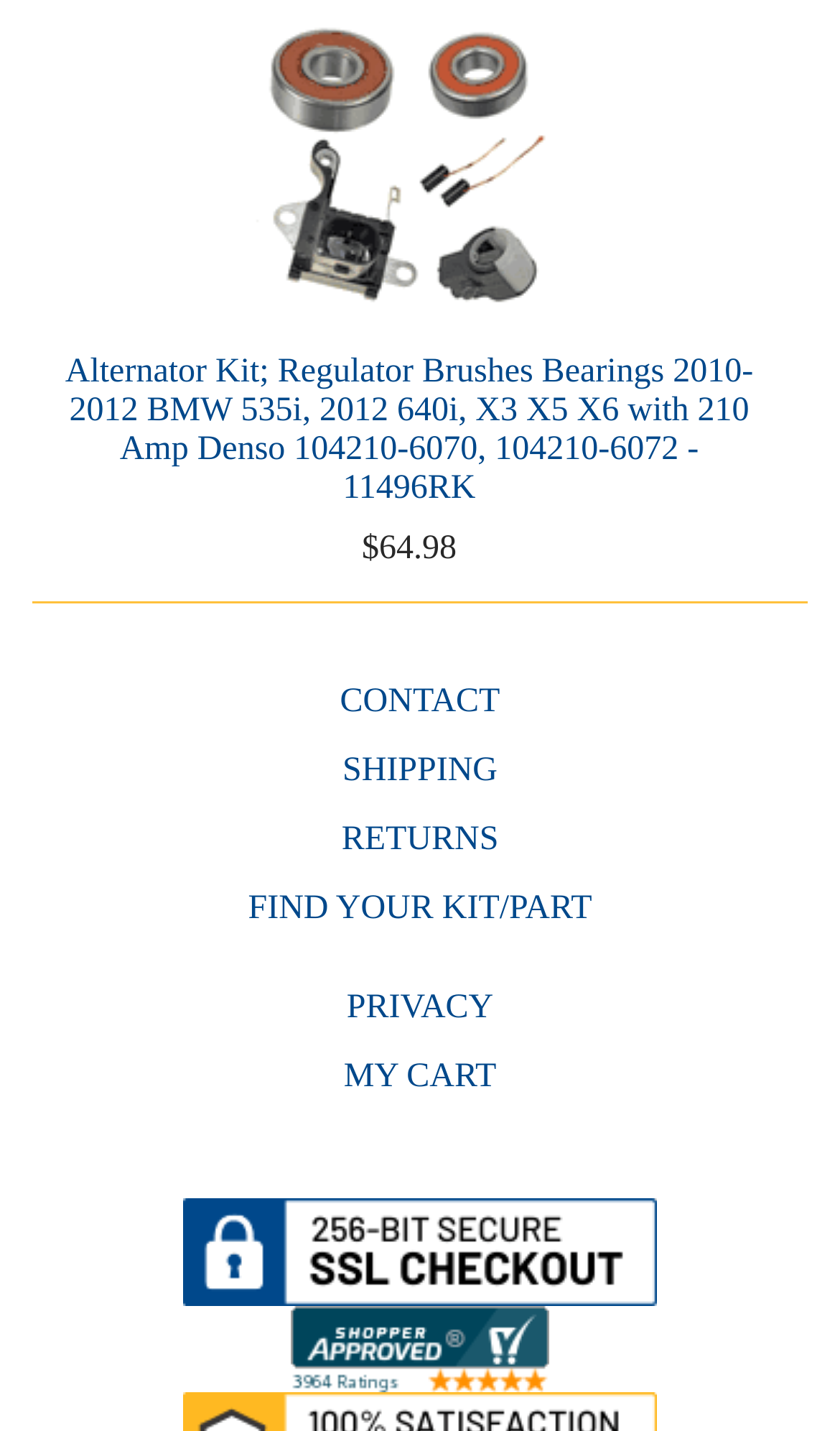Identify the bounding box coordinates for the UI element that matches this description: "Google".

None